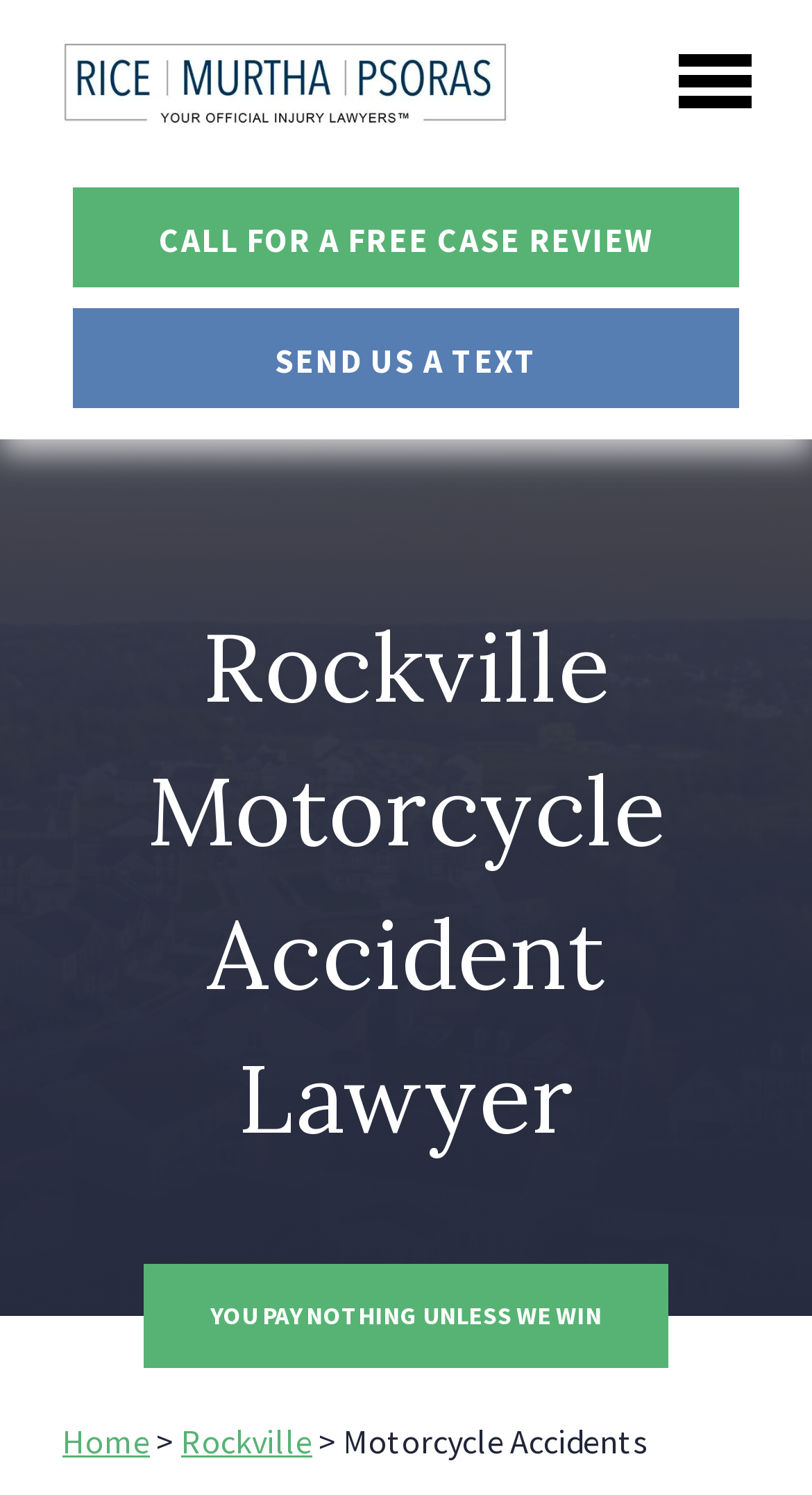Answer with a single word or phrase: 
What is the name of the law firm?

RMP Law Firm